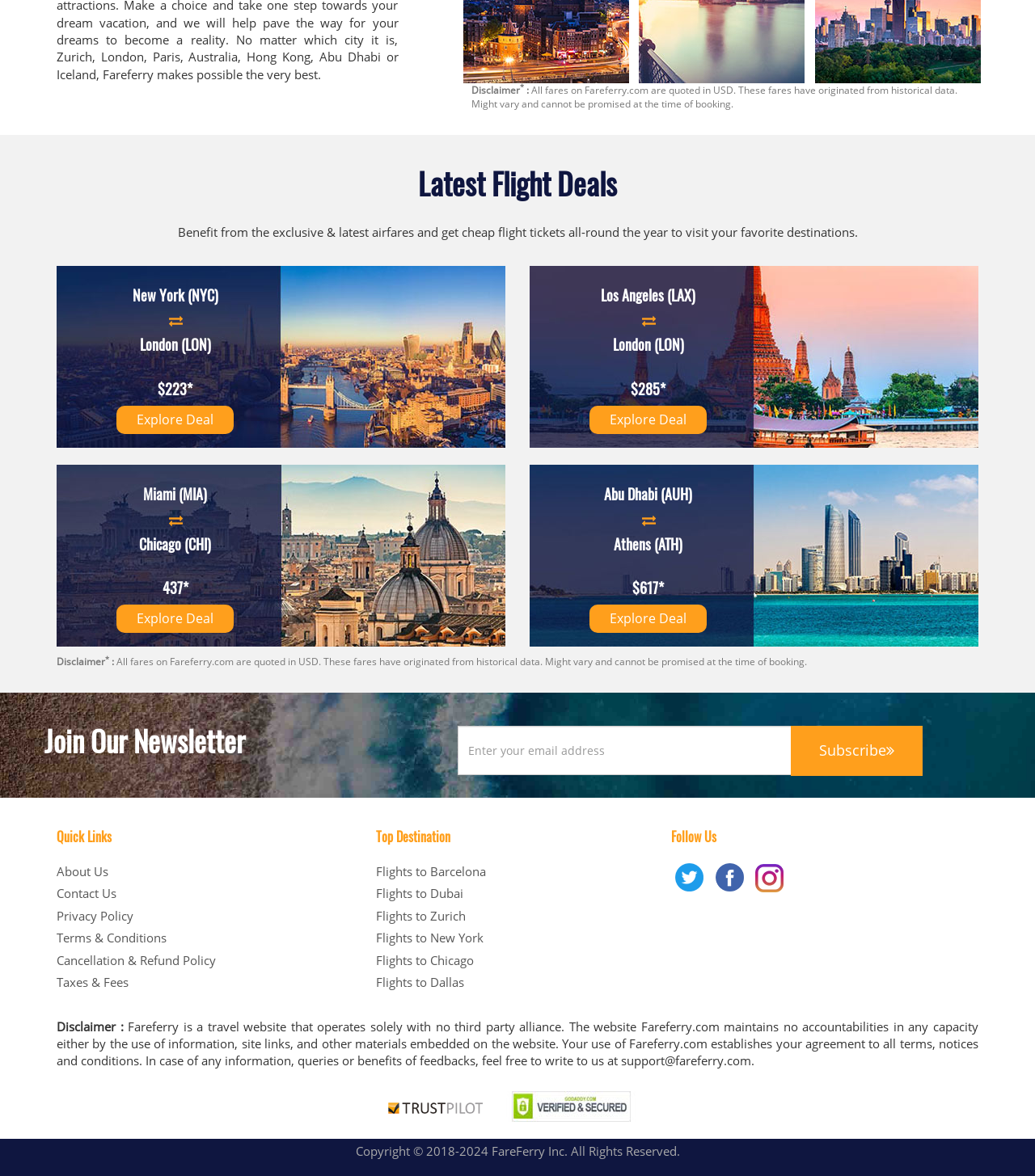Pinpoint the bounding box coordinates for the area that should be clicked to perform the following instruction: "Follow on Twitter".

[0.648, 0.739, 0.684, 0.752]